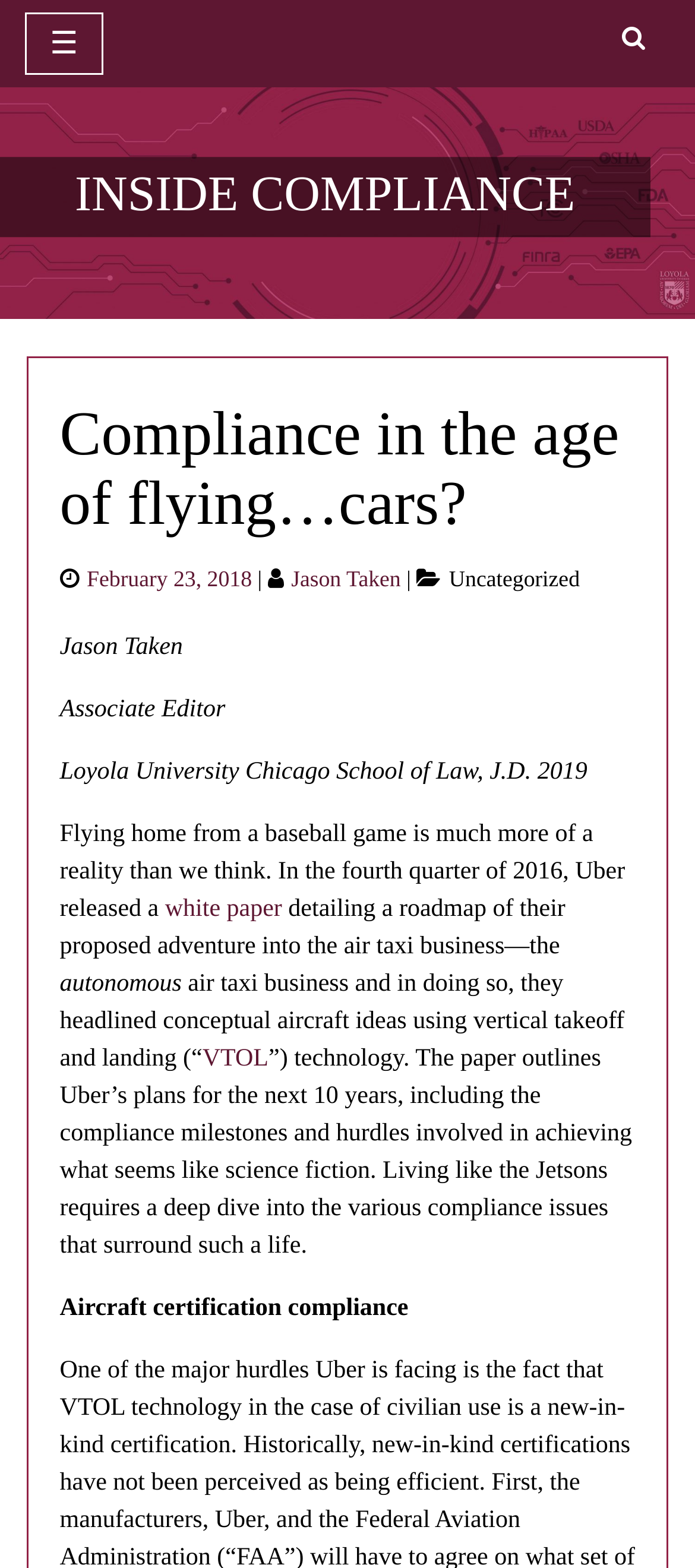Offer a comprehensive description of the webpage’s content and structure.

The webpage is about an article titled "Compliance in the age of flying…cars?" from INSIDE COMPLIANCE. At the top left corner, there is a button to toggle navigation, accompanied by a static text "☰". On the top right corner, there is a search link. 

Below the navigation button, the webpage displays the title "INSIDE COMPLIANCE" in a large font, which is also a link. Underneath the title, there is a header section that contains the article title "Compliance in the age of flying…cars?" in a slightly smaller font. 

To the right of the article title, there is a section displaying the posting date "February 23, 2018" and the author's name "Jason Taken". Below this section, there are categories listed, including "Uncategorized". 

The main content of the article starts with a brief introduction about flying home from a baseball game, followed by a discussion about Uber's white paper on air taxi business and the compliance issues involved. The article mentions conceptual aircraft ideas using vertical takeoff and landing ("VTOL") technology and outlines Uber's plans for the next 10 years. 

Throughout the article, there are several links, including "white paper" and "VTOL", which provide additional information on the topics discussed. The article concludes with a mention of aircraft certification compliance.